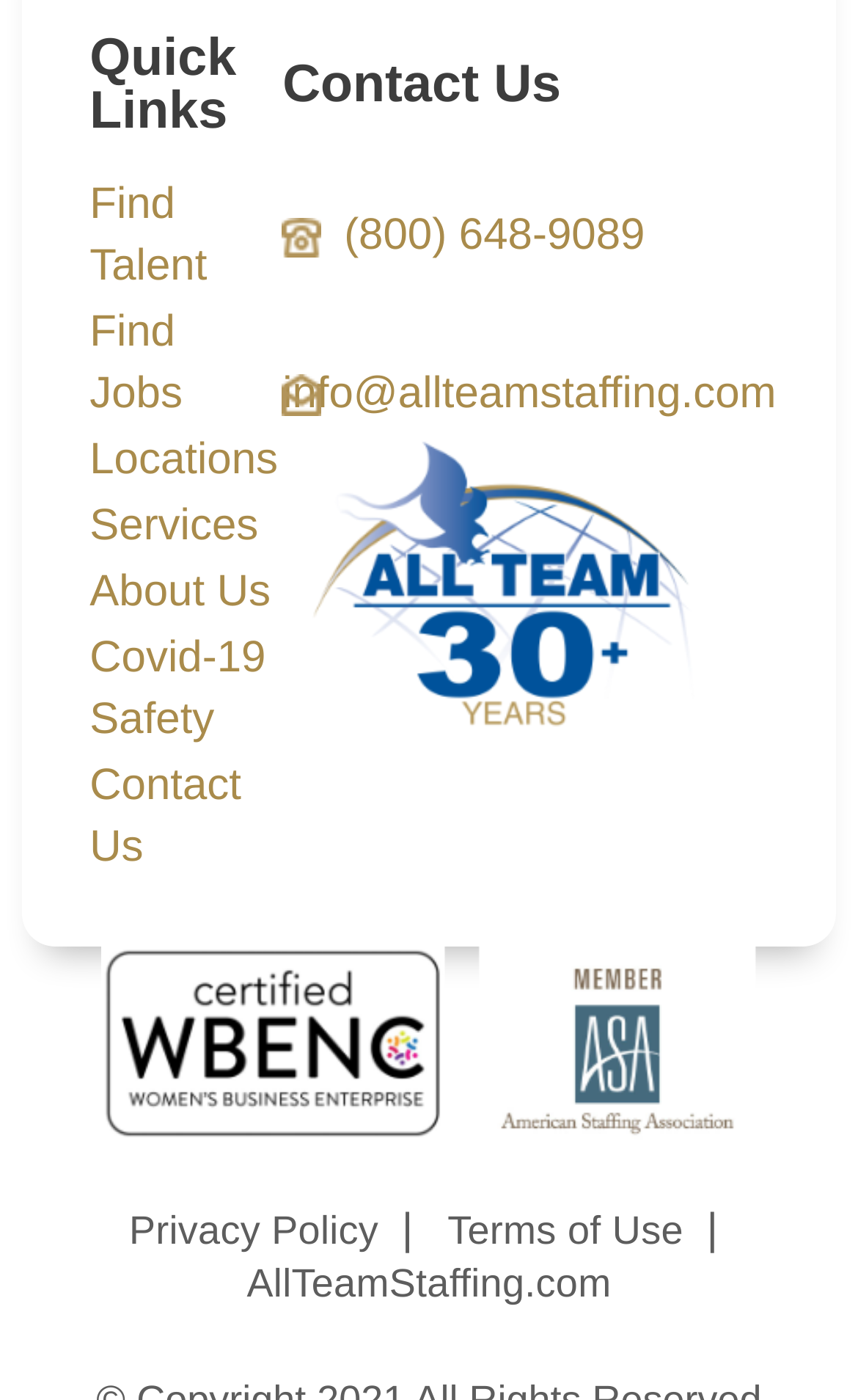Respond with a single word or phrase to the following question:
What are the two links at the bottom of the webpage?

Privacy Policy and Terms of Use